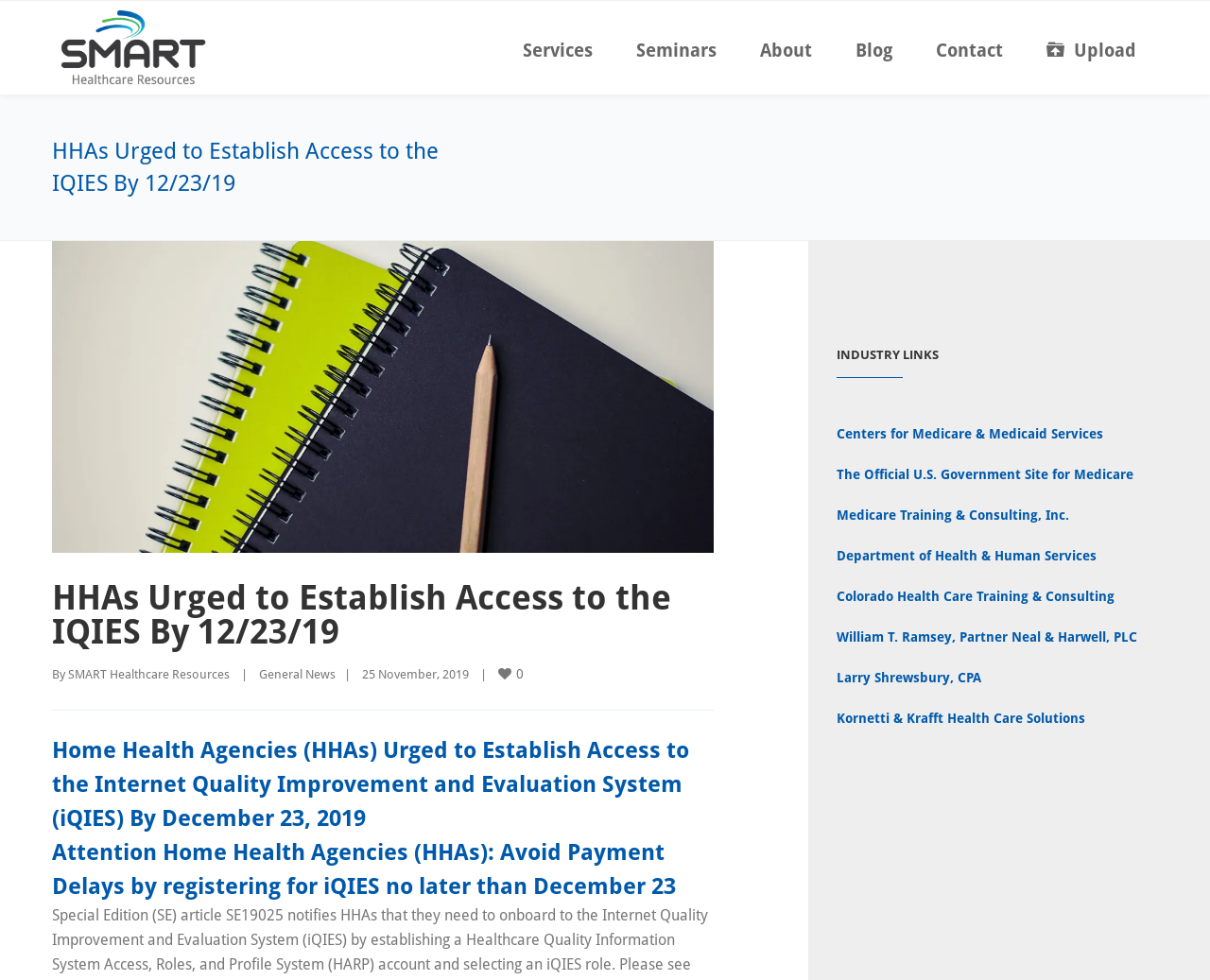How many industry links are provided?
Look at the image and provide a short answer using one word or a phrase.

7